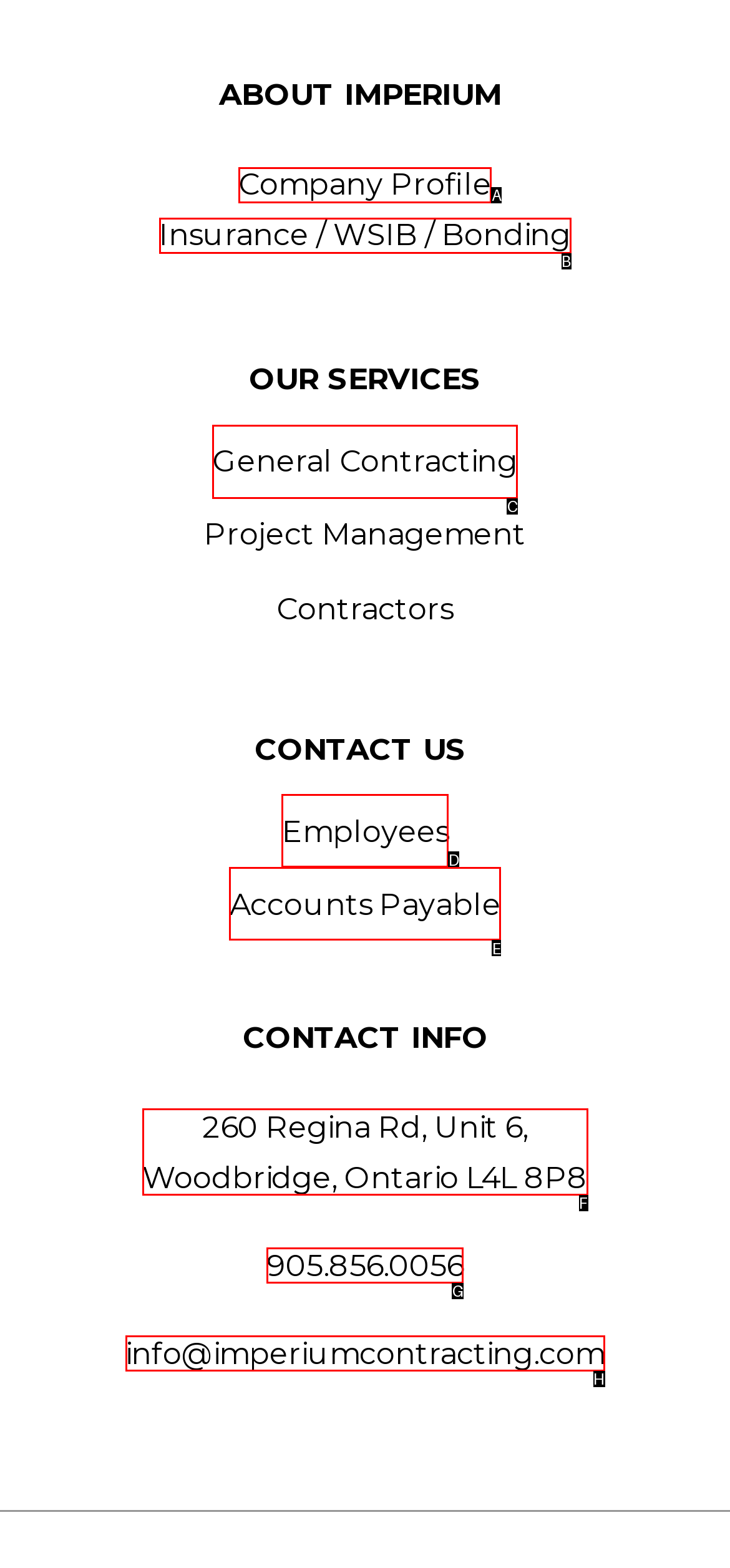Determine which HTML element should be clicked to carry out the following task: Explore general contracting services Respond with the letter of the appropriate option.

C